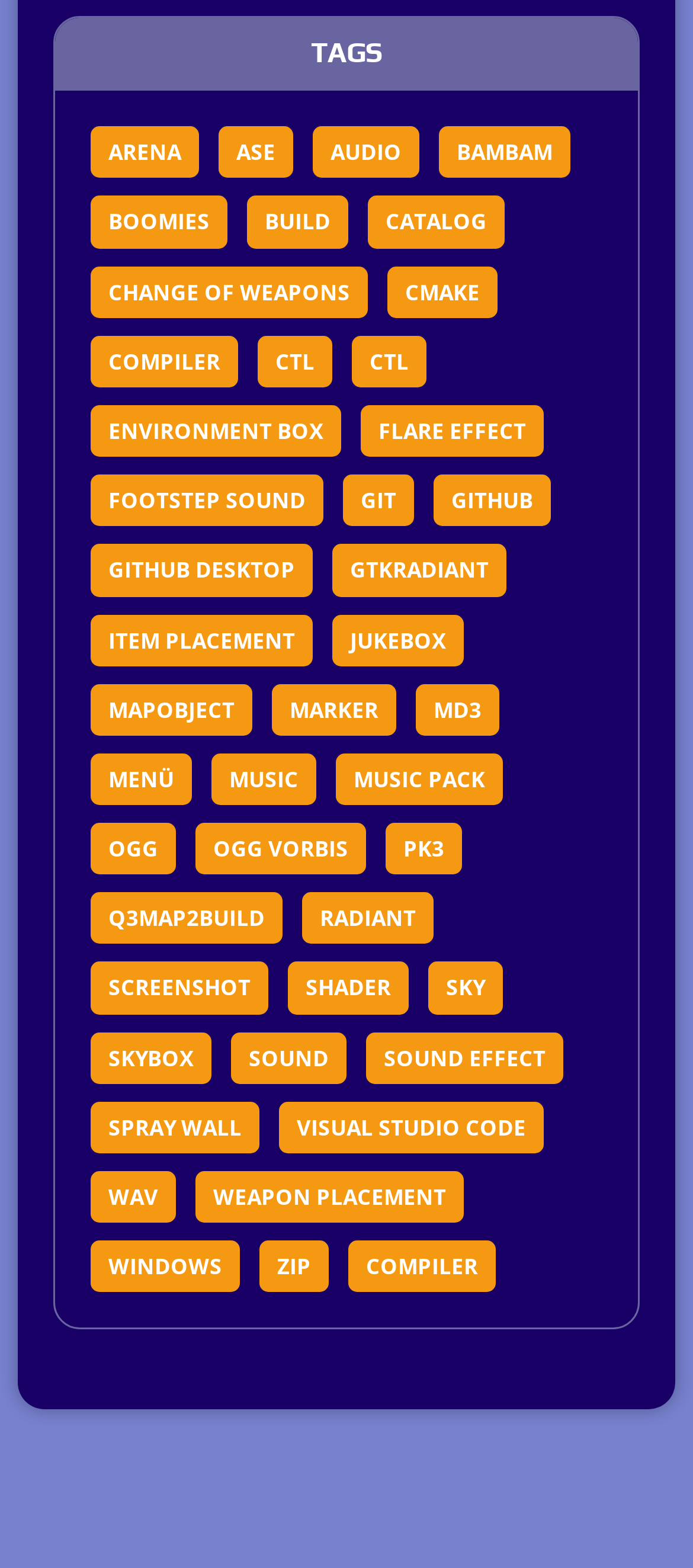Provide the bounding box coordinates for the area that should be clicked to complete the instruction: "Open the 'AUDIO' category".

[0.451, 0.081, 0.605, 0.114]